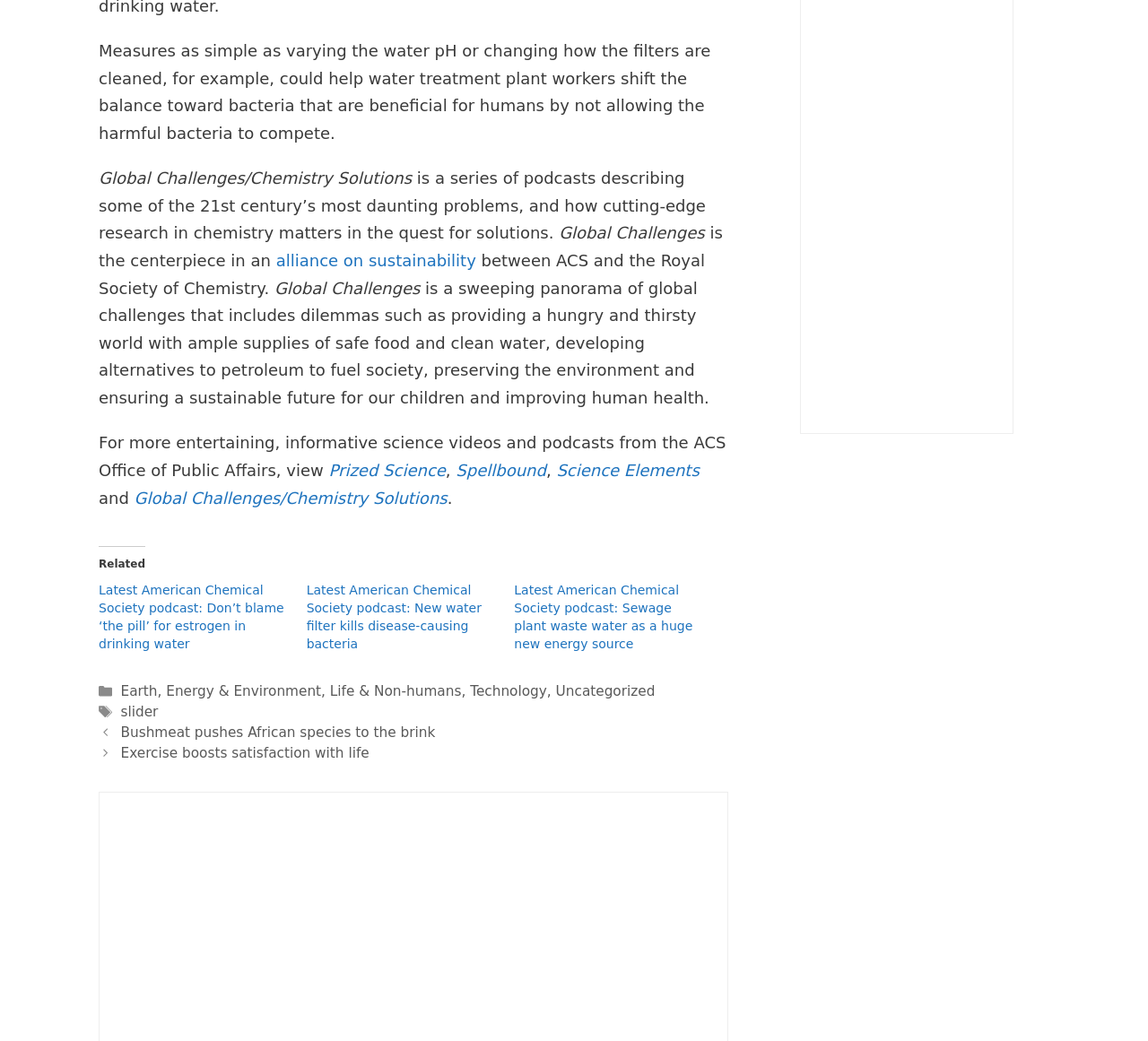What are the categories of posts?
Please use the image to provide an in-depth answer to the question.

The categories of posts are listed in the footer section of the webpage, which includes 'Earth, Energy & Environment', 'Life & Non-humans', 'Technology', and 'Uncategorized'.